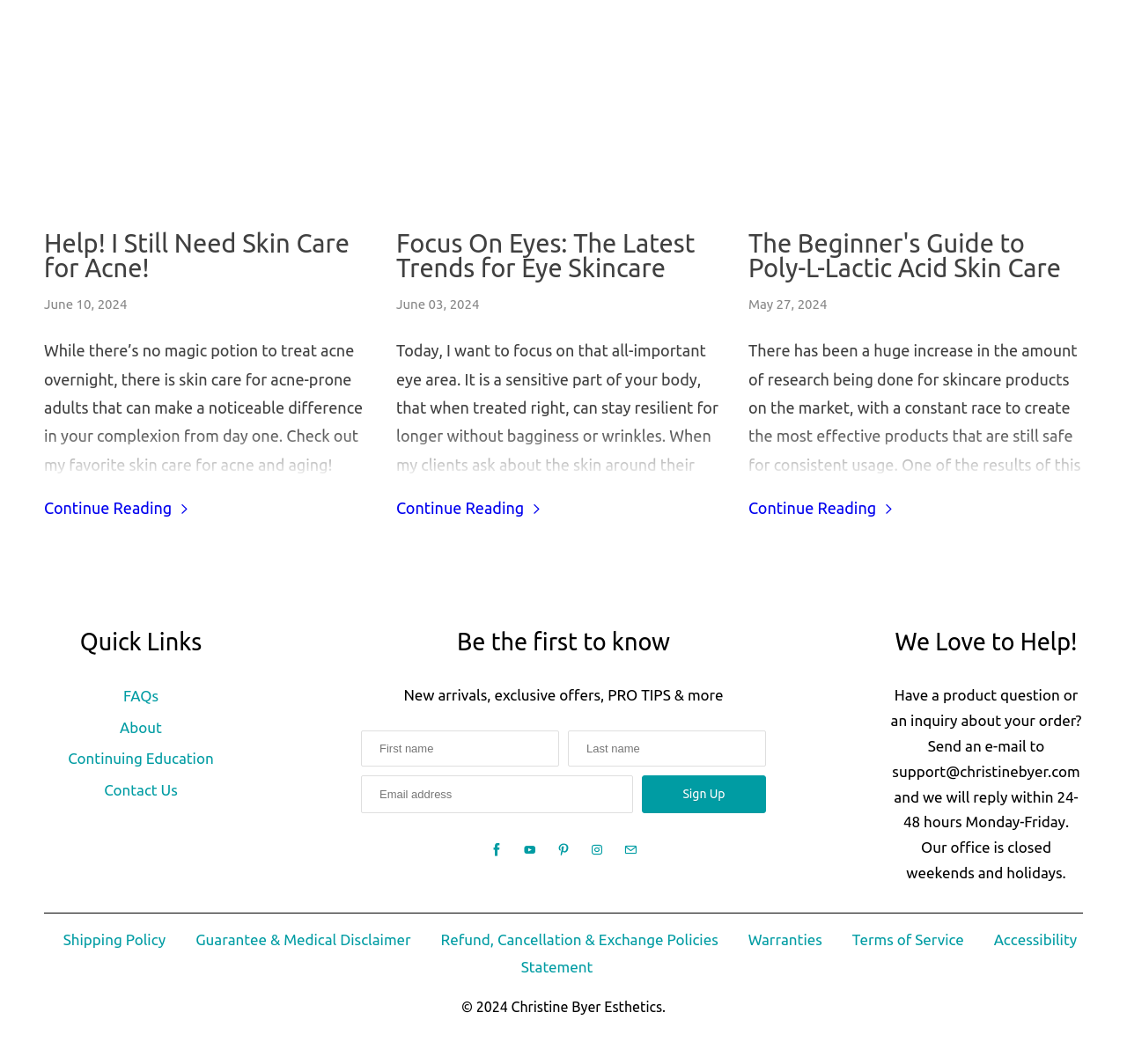Please find the bounding box coordinates of the section that needs to be clicked to achieve this instruction: "Click on 'Continue Reading'".

[0.039, 0.469, 0.168, 0.486]